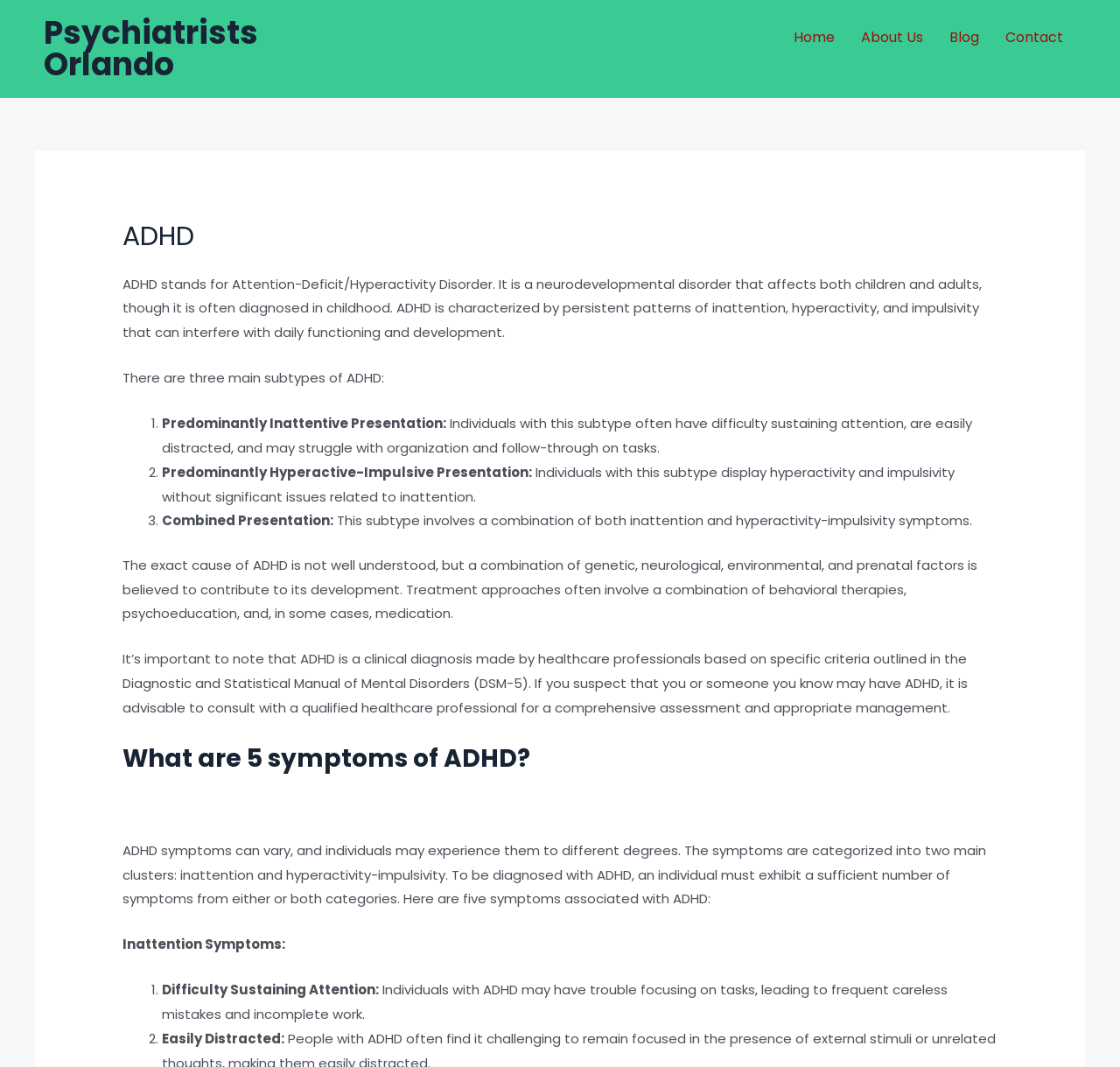Show the bounding box coordinates for the HTML element described as: "About Us".

[0.757, 0.016, 0.836, 0.054]